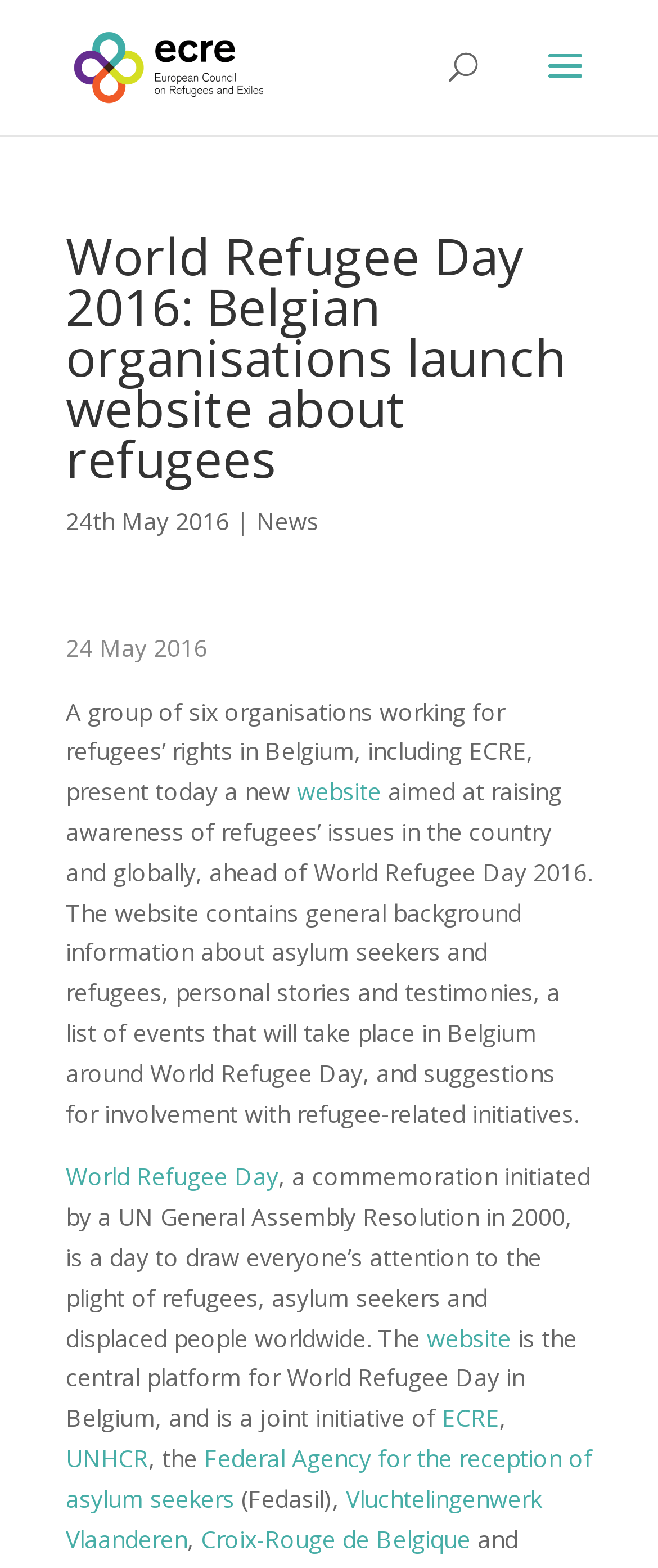Give a full account of the webpage's elements and their arrangement.

The webpage is about World Refugee Day 2016, specifically highlighting the launch of a new website by a group of six Belgian organizations, including the European Council on Refugees and Exiles (ECRE), to raise awareness of refugees' issues in Belgium and globally. 

At the top left of the page, there is a link to the European Council on Refugees and Exiles (ECRE) accompanied by an image with the same name. 

Below this, there is a search bar spanning across the top of the page. 

A heading "World Refugee Day 2016: Belgian organisations launch website about refugees" is positioned in the top half of the page, followed by the date "24th May 2016" and a link to "News". 

The main content of the page is a block of text that describes the purpose of the new website, which includes general background information about asylum seekers and refugees, personal stories and testimonies, a list of events, and suggestions for involvement with refugee-related initiatives. 

Within this text, there are links to "website" and "World Refugee Day", which is explained as a commemoration initiated by a UN General Assembly Resolution in 2000 to draw attention to the plight of refugees, asylum seekers, and displaced people worldwide. 

The website is mentioned as the central platform for World Refugee Day in Belgium, and is a joint initiative of several organizations, including ECRE, UNHCR, the Federal Agency for the reception of asylum seekers (Fedasil), Vluchtelingenwerk Vlaanderen, and Croix-Rouge de Belgique.